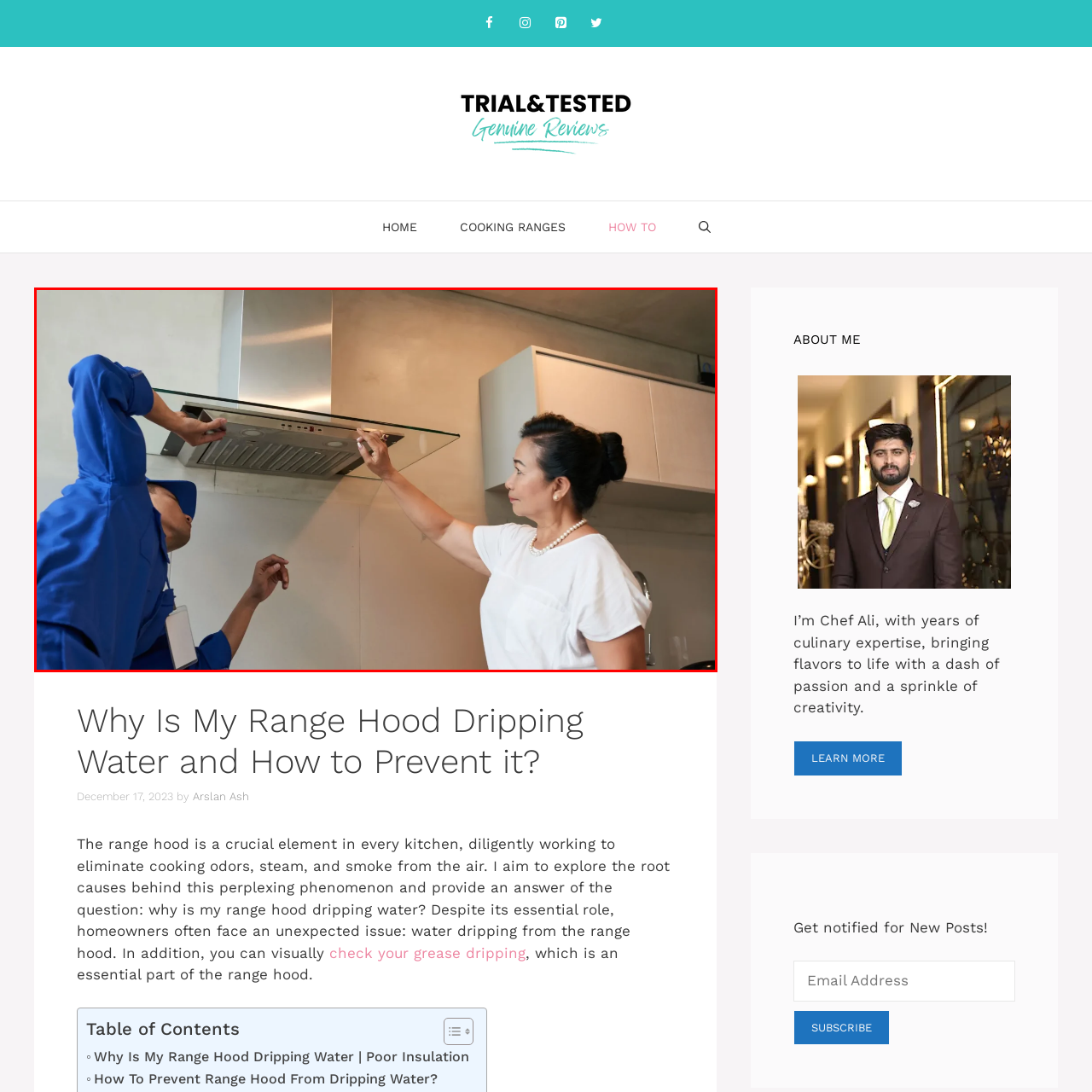Focus on the highlighted area in red, What is the woman pointing at? Answer using a single word or phrase.

The range hood